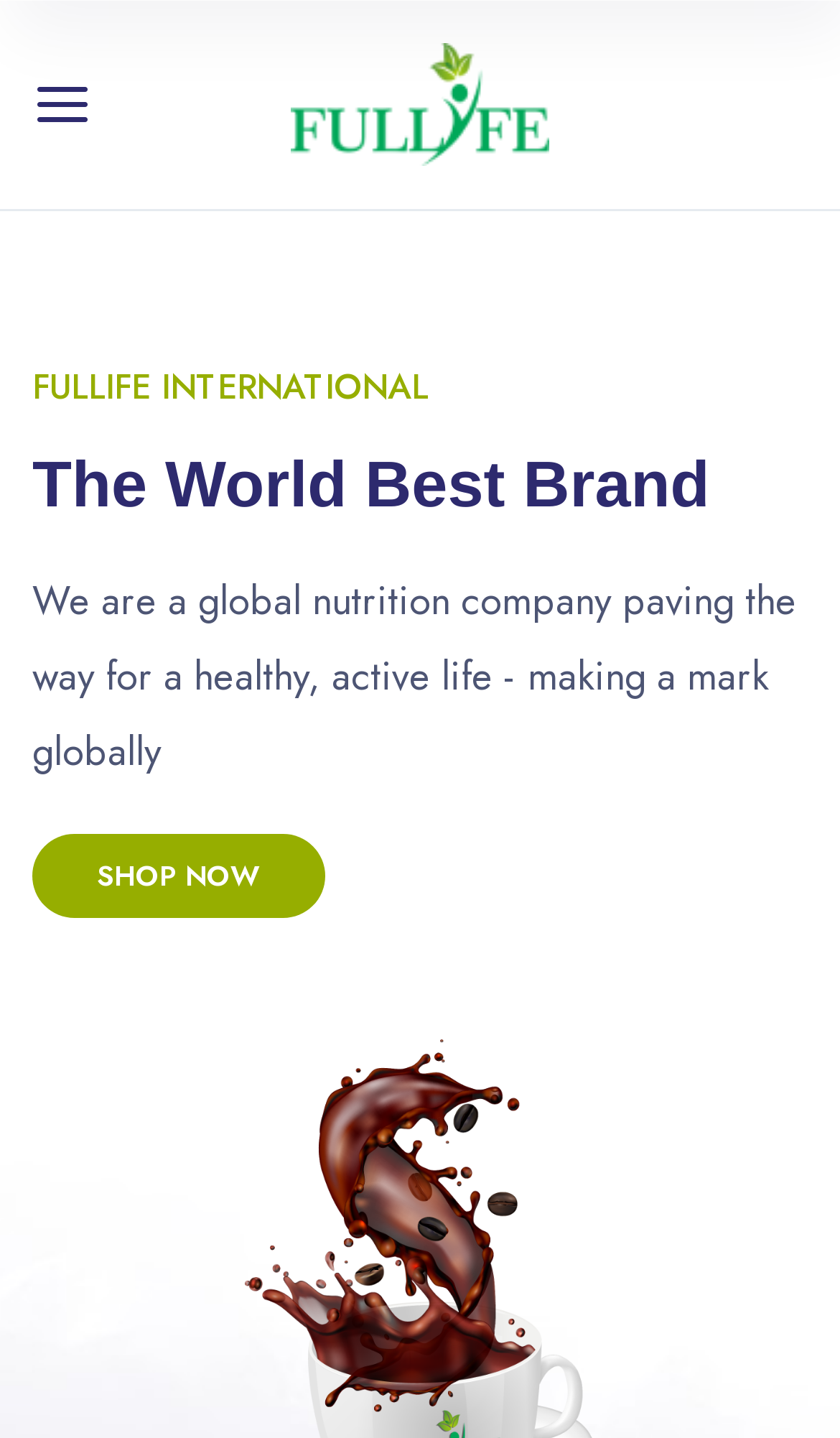Please provide the bounding box coordinate of the region that matches the element description: alt="logo". Coordinates should be in the format (top-left x, top-left y, bottom-right x, bottom-right y) and all values should be between 0 and 1.

[0.346, 0.053, 0.654, 0.087]